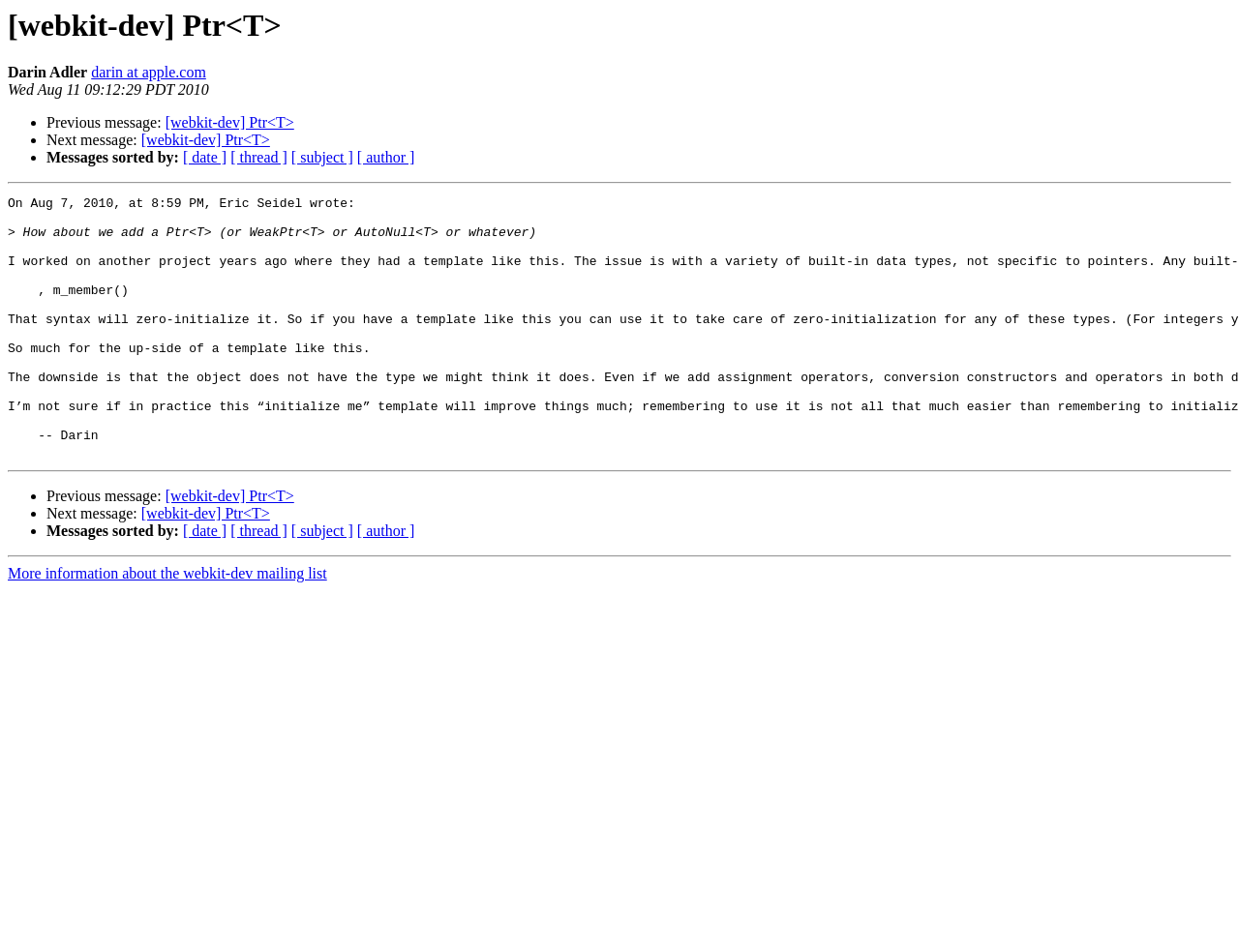Review the image closely and give a comprehensive answer to the question: What is the subject of the message?

The subject of the message is Ptr<T>, which is indicated by the link element '[webkit-dev] Ptr<T>' with bounding box coordinates [0.133, 0.12, 0.237, 0.138]